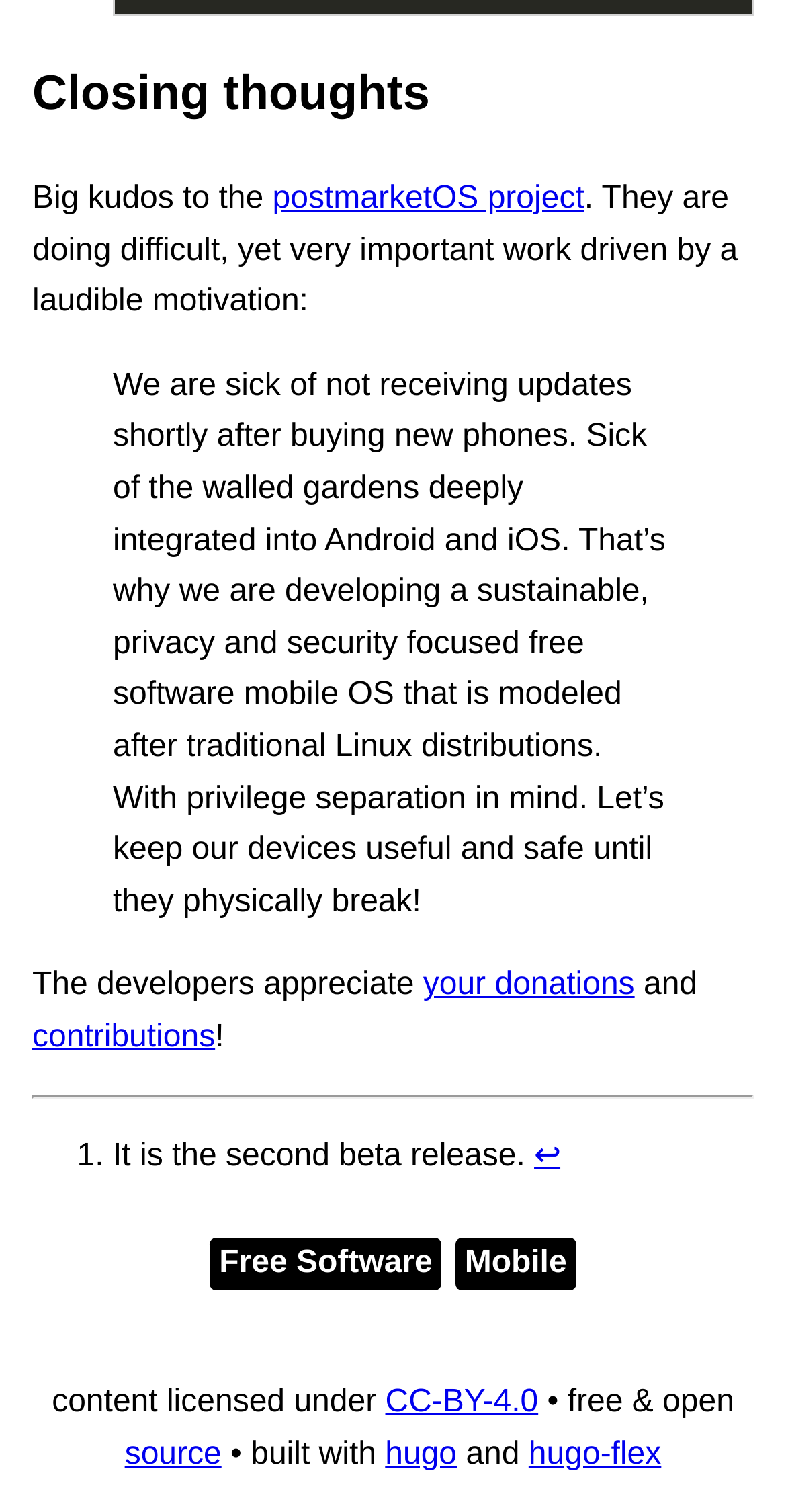What is the project mentioned in the article?
Based on the screenshot, respond with a single word or phrase.

postmarketOS